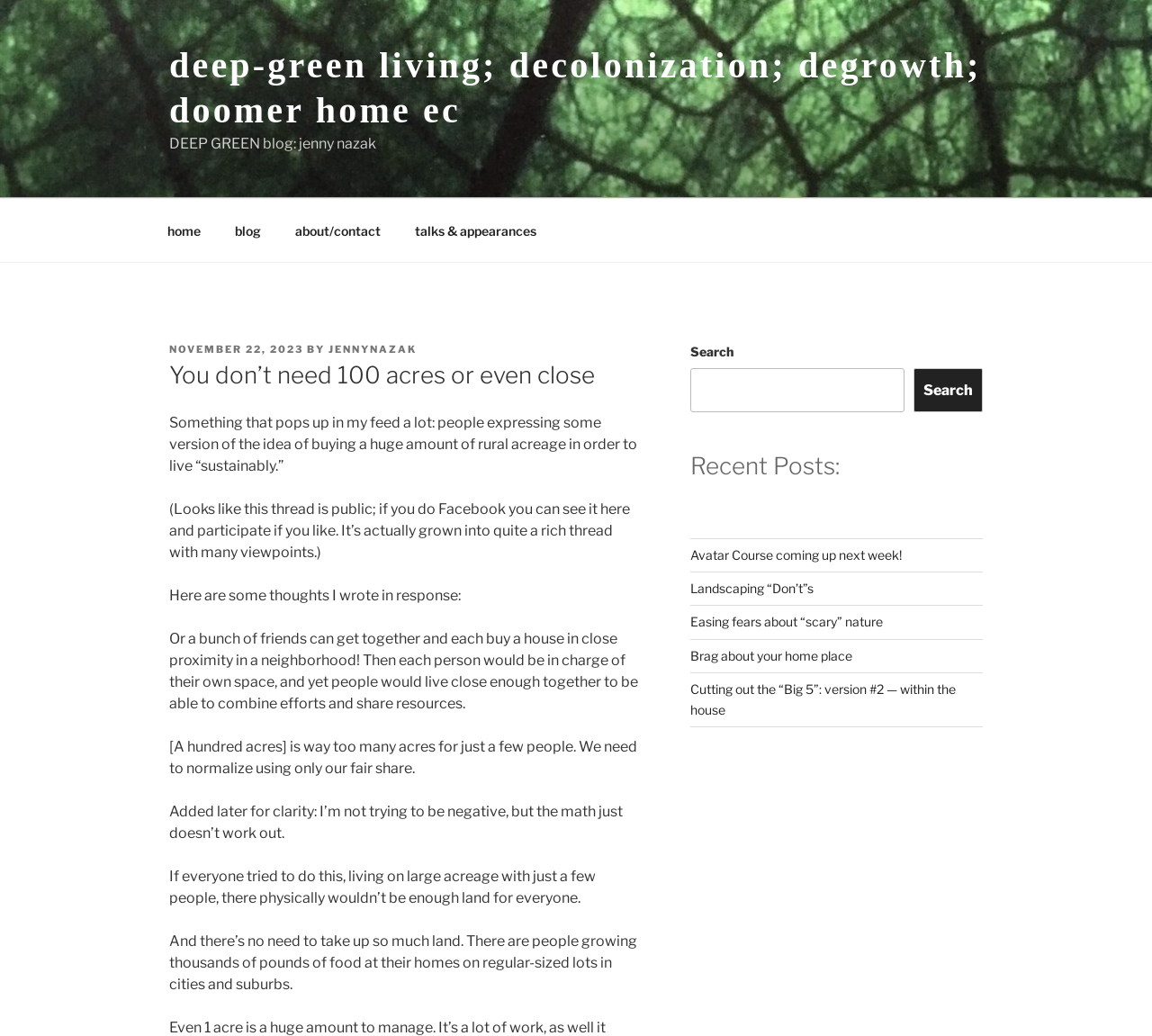Can you find and provide the main heading text of this webpage?

You don’t need 100 acres or even close